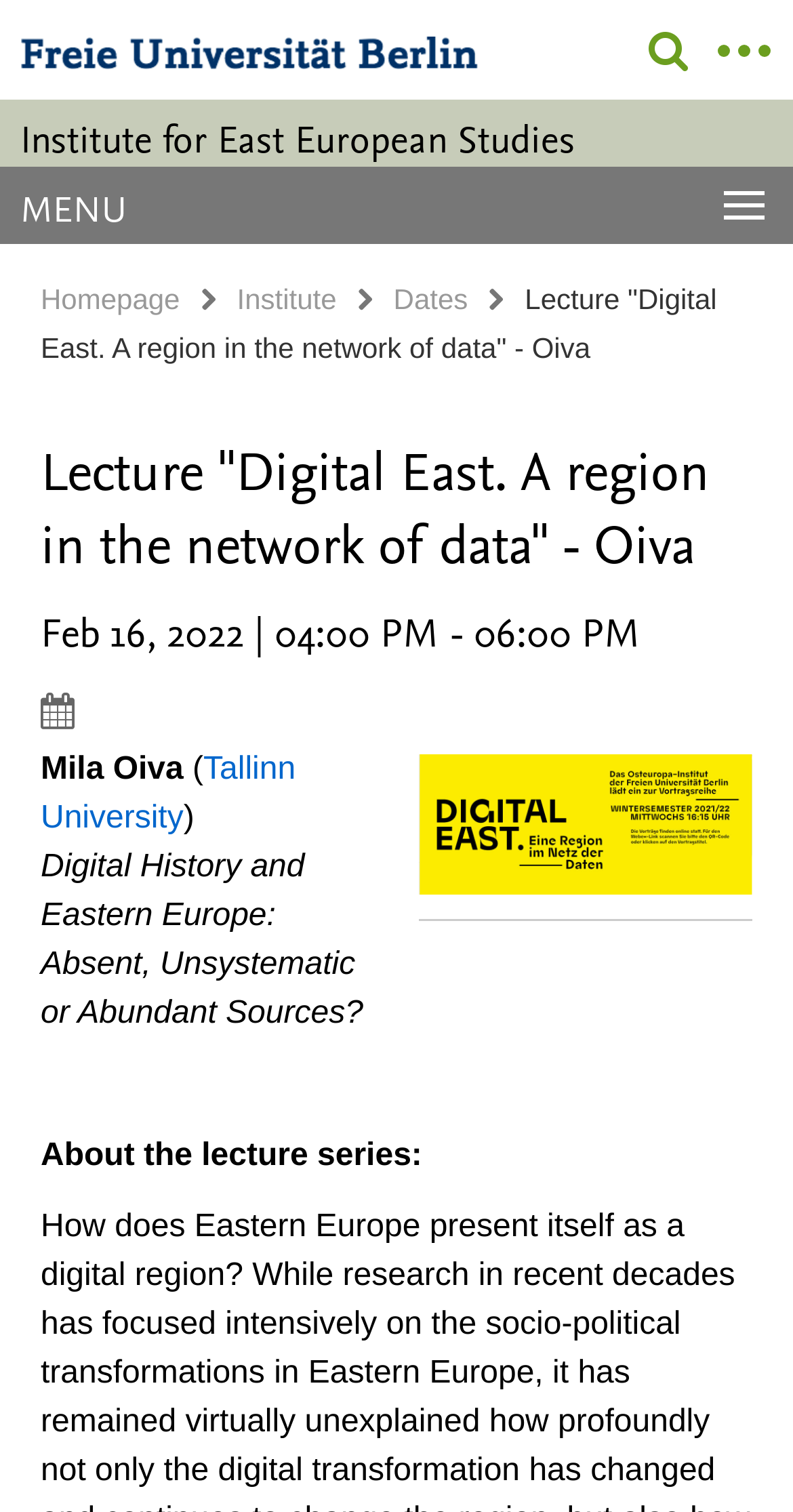Provide a brief response using a word or short phrase to this question:
What is the date of the lecture?

Feb 16, 2022